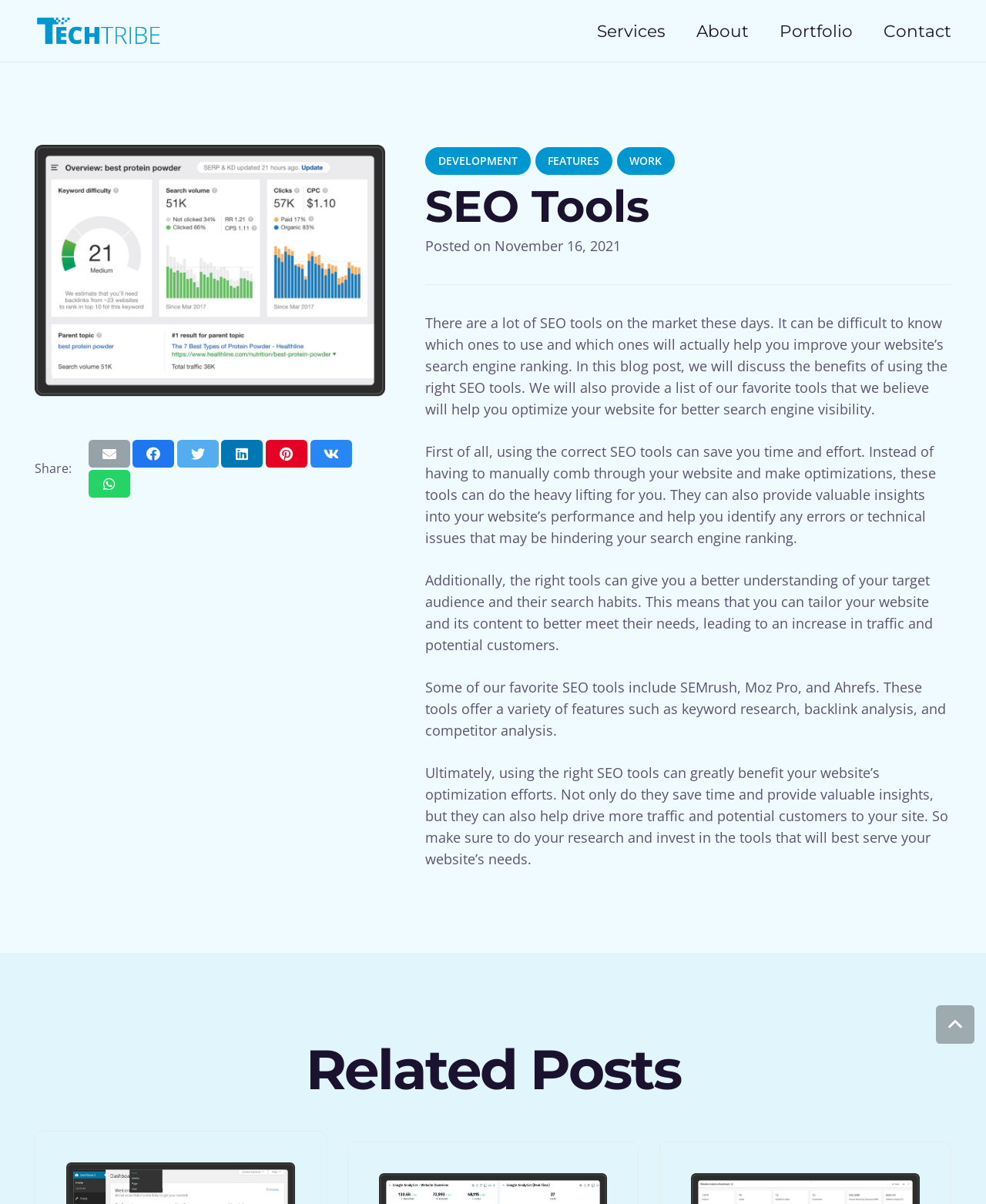Please identify the bounding box coordinates of the element that needs to be clicked to execute the following command: "Go to the 'Portfolio' page". Provide the bounding box using four float numbers between 0 and 1, formatted as [left, top, right, bottom].

[0.775, 0.0, 0.88, 0.051]